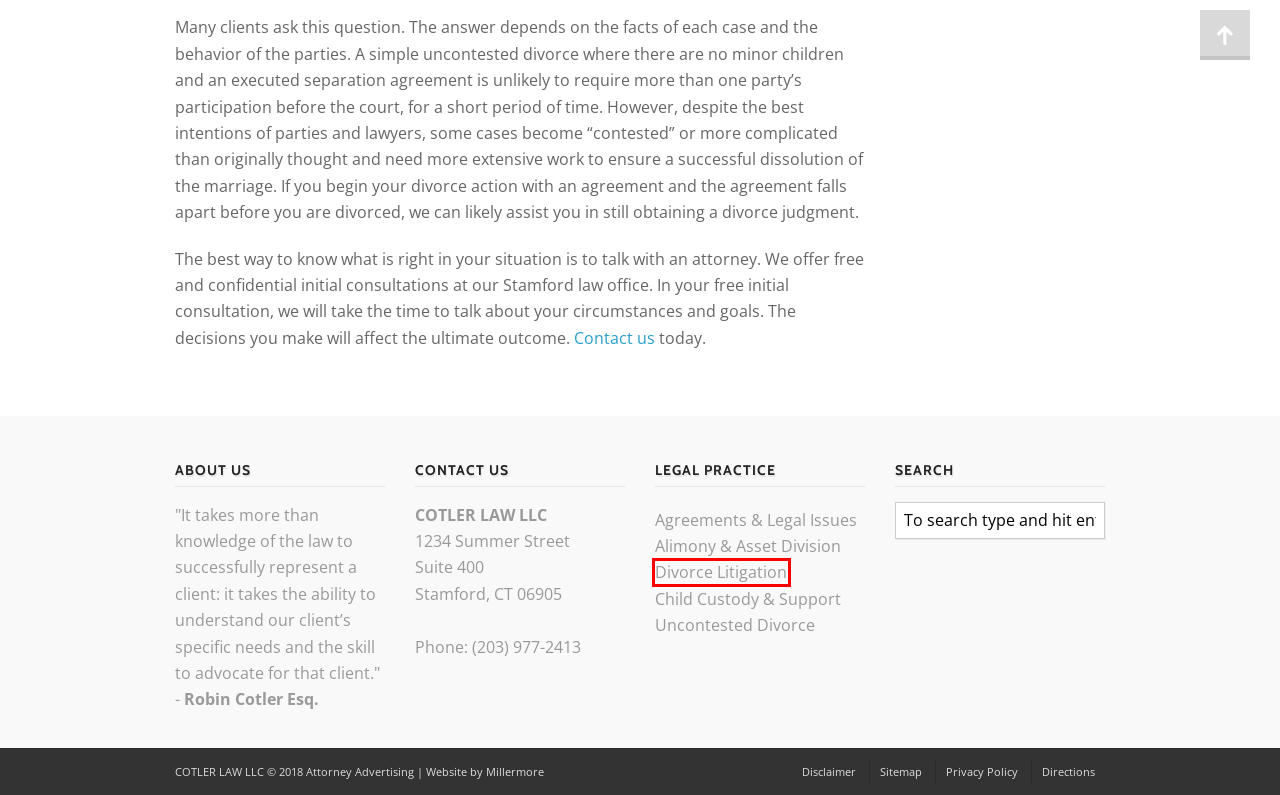You are provided with a screenshot of a webpage that includes a red rectangle bounding box. Please choose the most appropriate webpage description that matches the new webpage after clicking the element within the red bounding box. Here are the candidates:
A. Stamford CT Family Divorce Law Firm | Divorce Litigation | COTLER LAW LLC
B. Stamford CT Family Divorce Law Firm | Privacy Policy | COTLER LAW LLC
C. Stamford CT Family Divorce Law Firm | Directions | COTLER LAW LLC
D. Stamford CT Family Divorce Law Firm | Disclaimer | COTLER LAW LLC
E. Child Custody & Support Stamford CT | COTLER LAW LCC
F. Stamford Alimony & Asset Lawyer Greenwich & Stamford CT | COTLER LAW LLC
G. Stamford CT Family Divorce Law Firm | Sitemap | COTLER LAW LLC
H. Agreements, Modifications and Legal Issues | COTLER LAW LLC

A